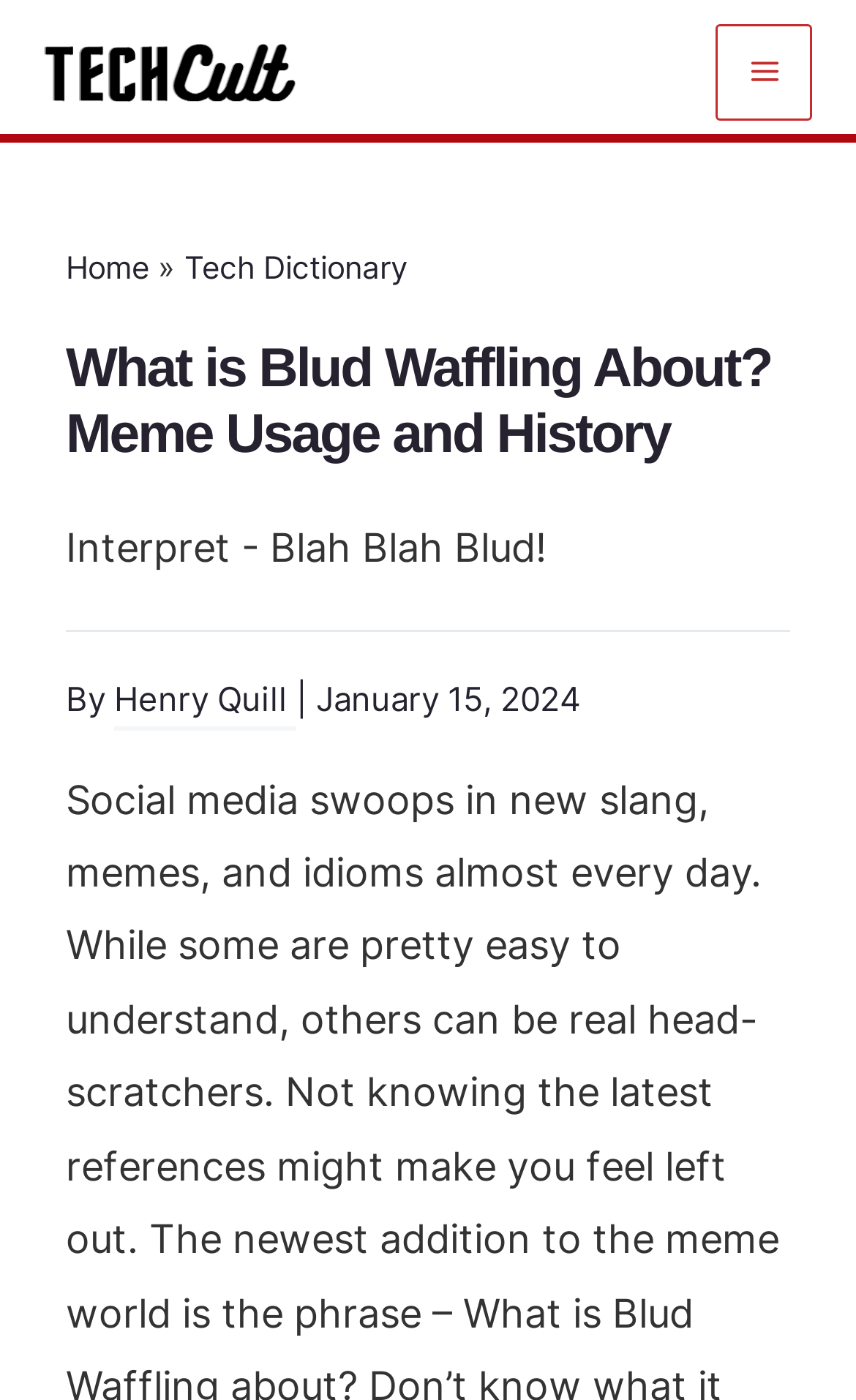Please provide a one-word or short phrase answer to the question:
What is the name of the website?

TechCult